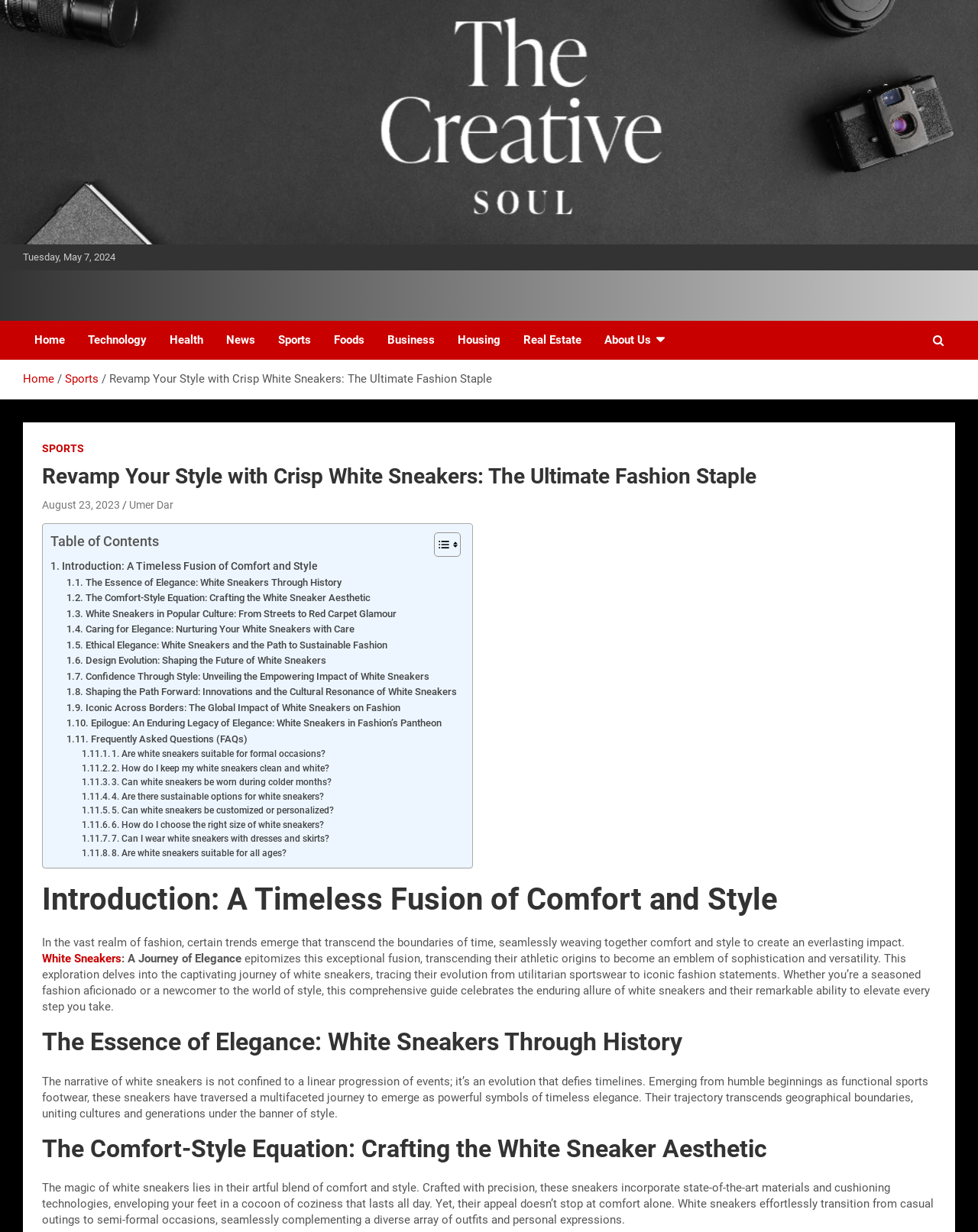Provide an in-depth caption for the webpage.

This webpage is about white sneakers, focusing on their comfort, fashion, and style. At the top, there is a navigation bar with links to various categories, including Home, Technology, Health, News, Sports, Foods, Business, Housing, and Real Estate. Below the navigation bar, there is a breadcrumbs section with links to Home and Sports.

The main content of the webpage is divided into sections, each with a heading and descriptive text. The first section is an introduction to white sneakers, discussing their timeless fusion of comfort and style. There is a table of contents on the left side, listing the various sections of the article, including "The Essence of Elegance: White Sneakers Through History", "The Comfort-Style Equation: Crafting the White Sneaker Aesthetic", and "White Sneakers in Popular Culture: From Streets to Red Carpet Glamour", among others.

Each section has a heading and descriptive text, with links to related topics and questions. The text is informative and engaging, discussing the evolution of white sneakers, their comfort and style, and their impact on popular culture. There are also links to frequently asked questions, such as "Are white sneakers suitable for formal occasions?" and "How do I keep my white sneakers clean and white?"

The webpage has a clean and organized layout, with clear headings and concise text. The use of links and sections makes it easy to navigate and find specific information. Overall, the webpage is a comprehensive guide to white sneakers, covering their history, style, comfort, and cultural significance.